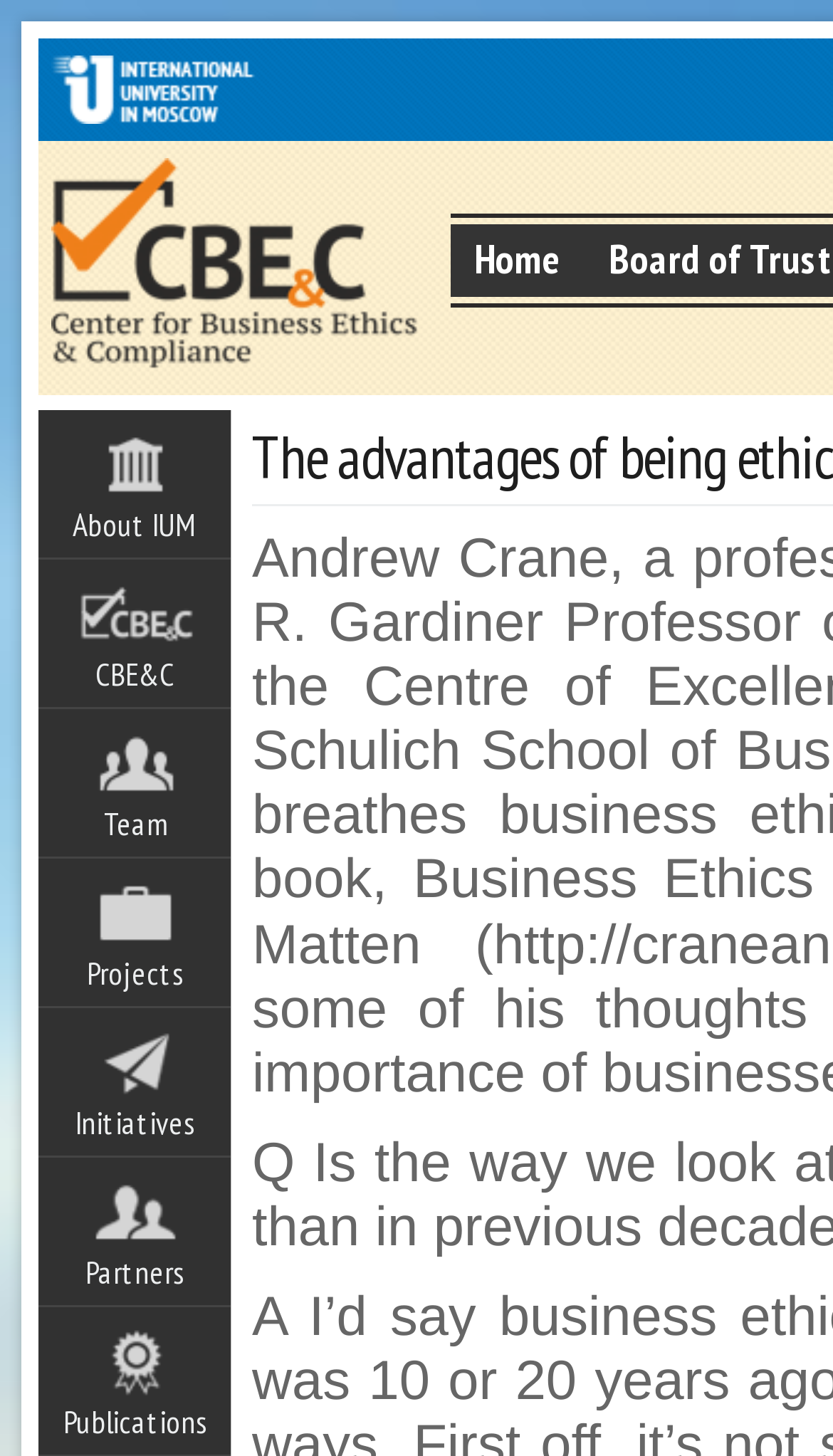What is the last navigation link?
We need a detailed and exhaustive answer to the question. Please elaborate.

I looked at the navigation menu and found that the last link is 'Publications', which is accompanied by an image with the same name.